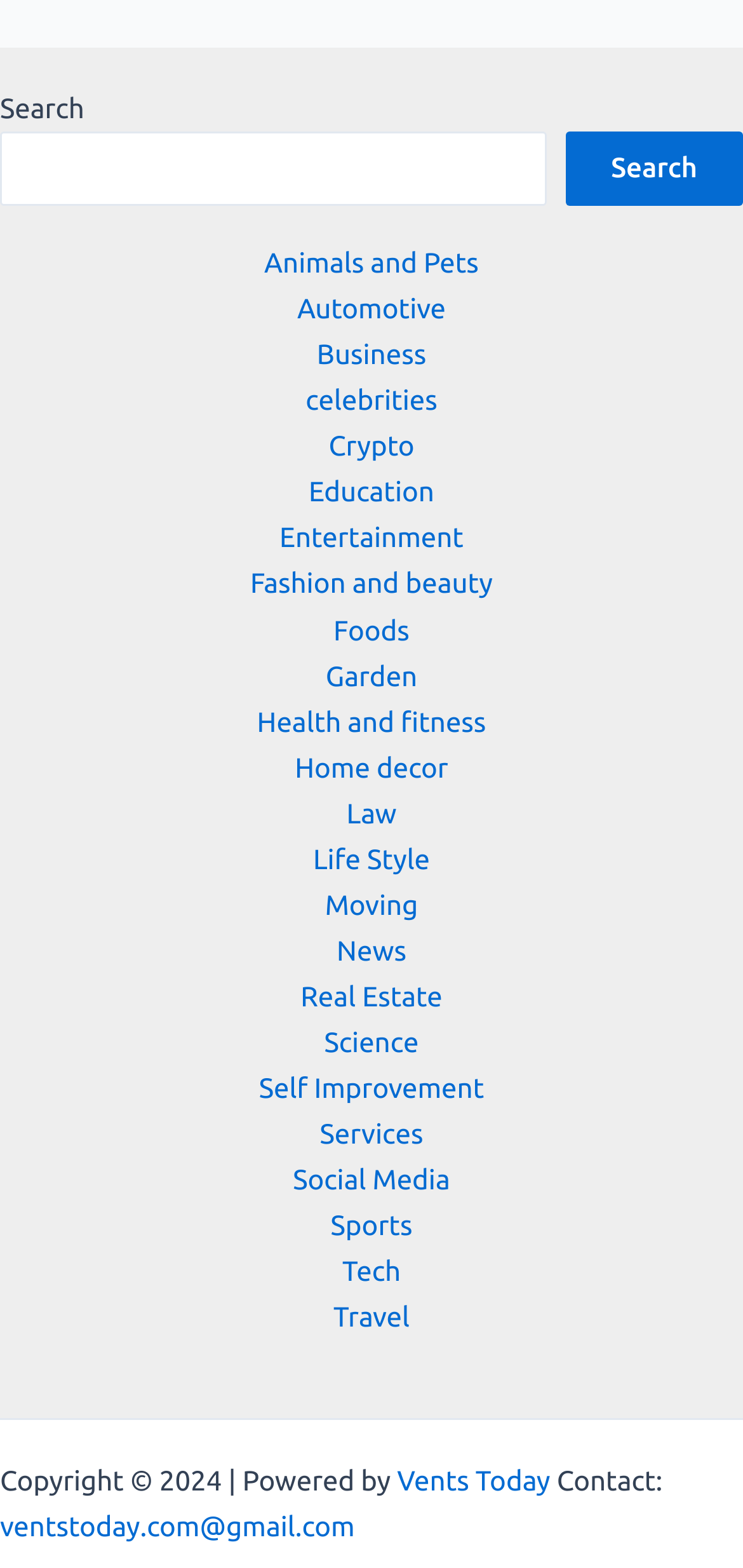Please locate the bounding box coordinates of the element that needs to be clicked to achieve the following instruction: "Share on Facebook". The coordinates should be four float numbers between 0 and 1, i.e., [left, top, right, bottom].

None